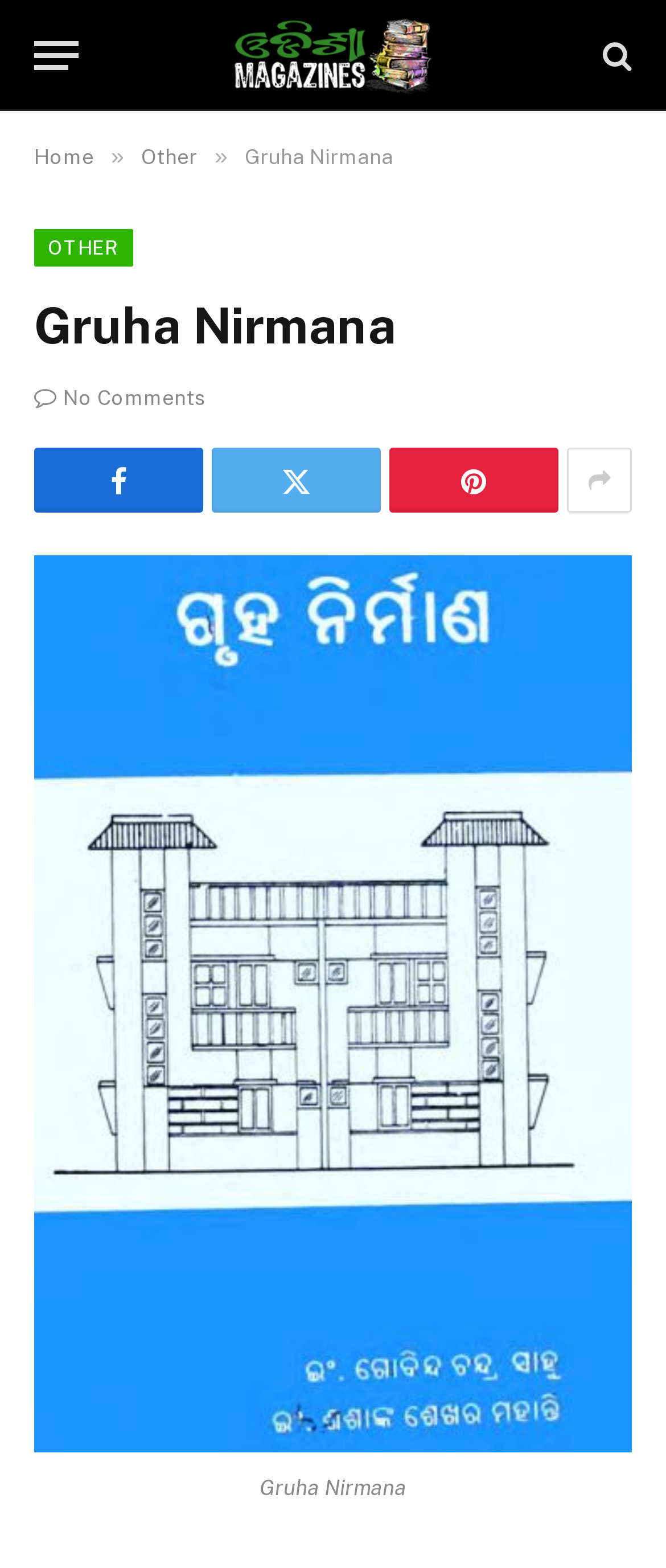Answer the following query concisely with a single word or phrase:
Is there a menu button on this webpage?

Yes